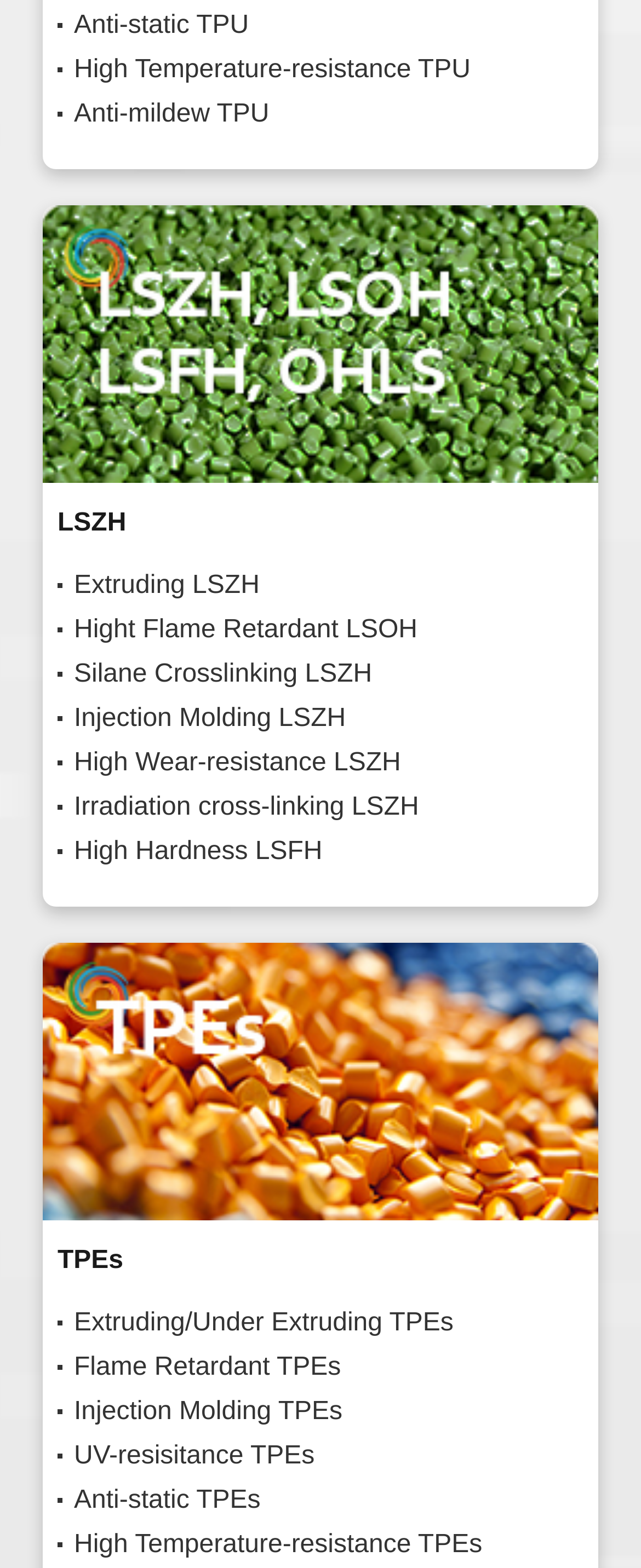Determine the bounding box for the HTML element described here: "Silane Crosslinking LSZH". The coordinates should be given as [left, top, right, bottom] with each number being a float between 0 and 1.

[0.09, 0.416, 0.91, 0.444]